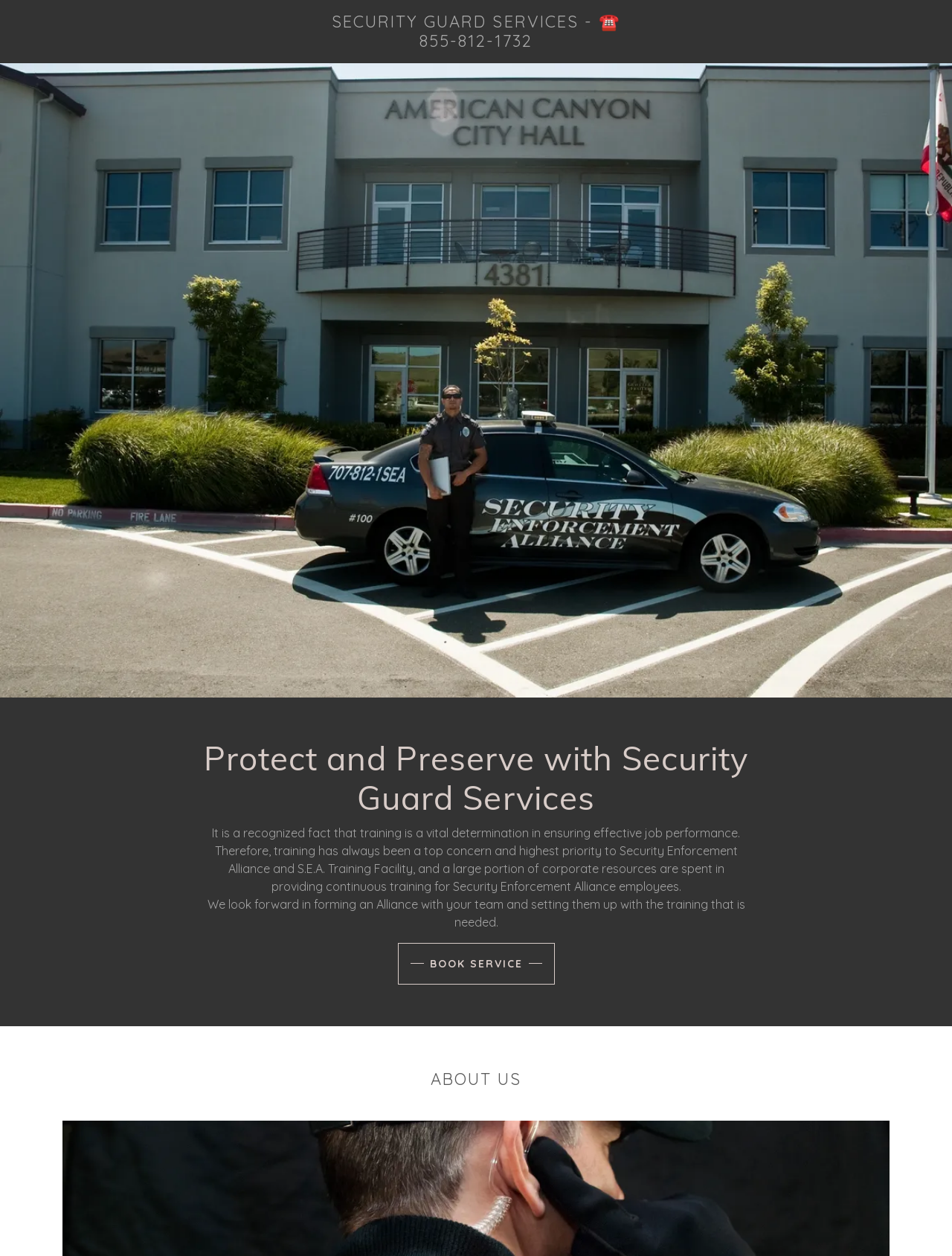Describe every aspect of the webpage comprehensively.

The webpage is about Security Guard Services, with a prominent link at the top right corner displaying the company's name and phone number. Below this link, there is a large image that spans the entire width of the page. 

Underneath the image, there is a heading that reads "Protect and Preserve with Security Guard Services". This is followed by a paragraph of text that discusses the importance of training for effective job performance and how the company prioritizes continuous training for its employees. 

Another paragraph of text below this explains the company's goal of forming an alliance with clients and providing necessary training. 

To the right of these paragraphs, there is a "BOOK SERVICE" link. 

At the bottom of the page, there is a heading that reads "ABOUT US".